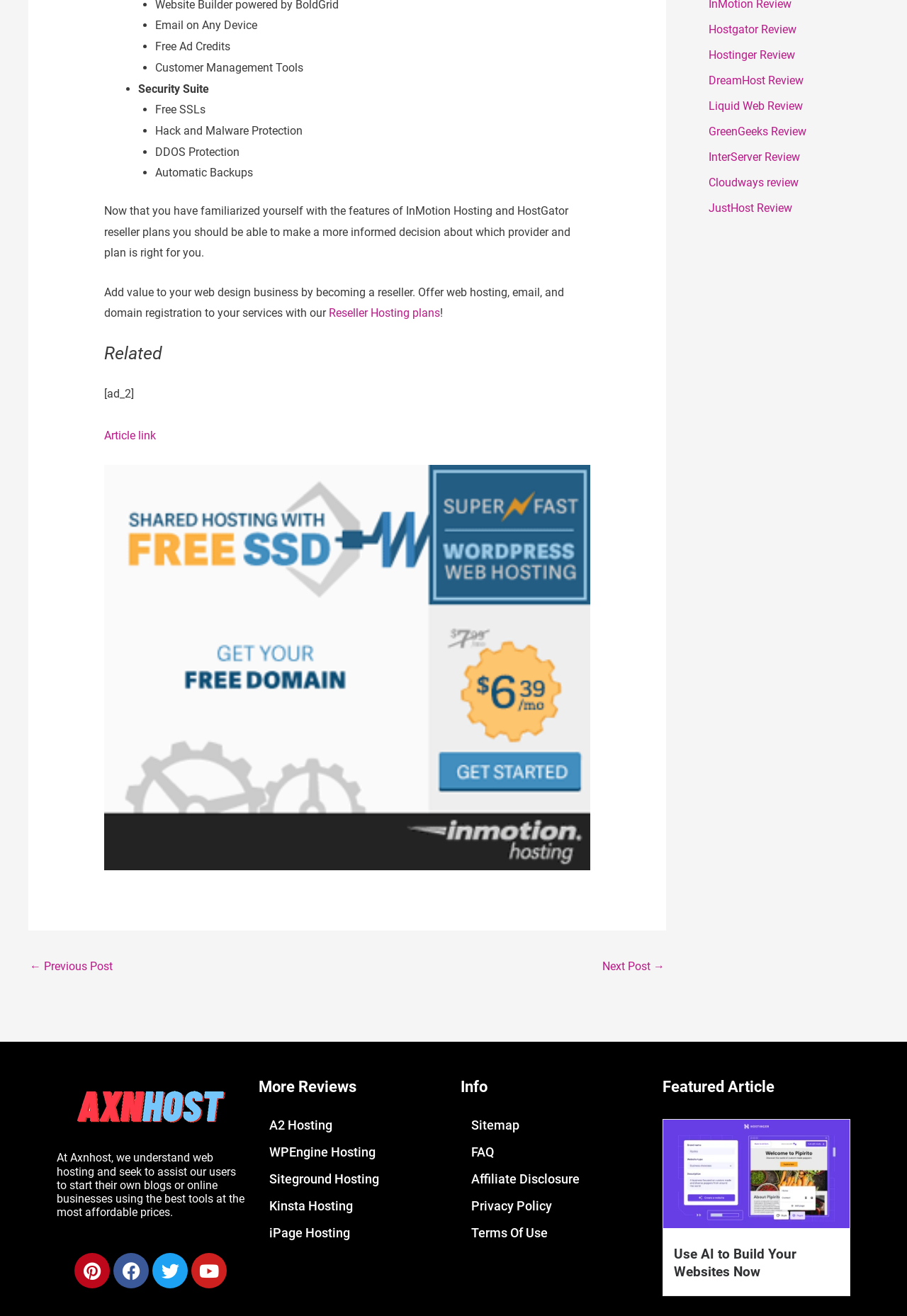What is the name of the website?
Based on the visual, give a brief answer using one word or a short phrase.

Axnhost